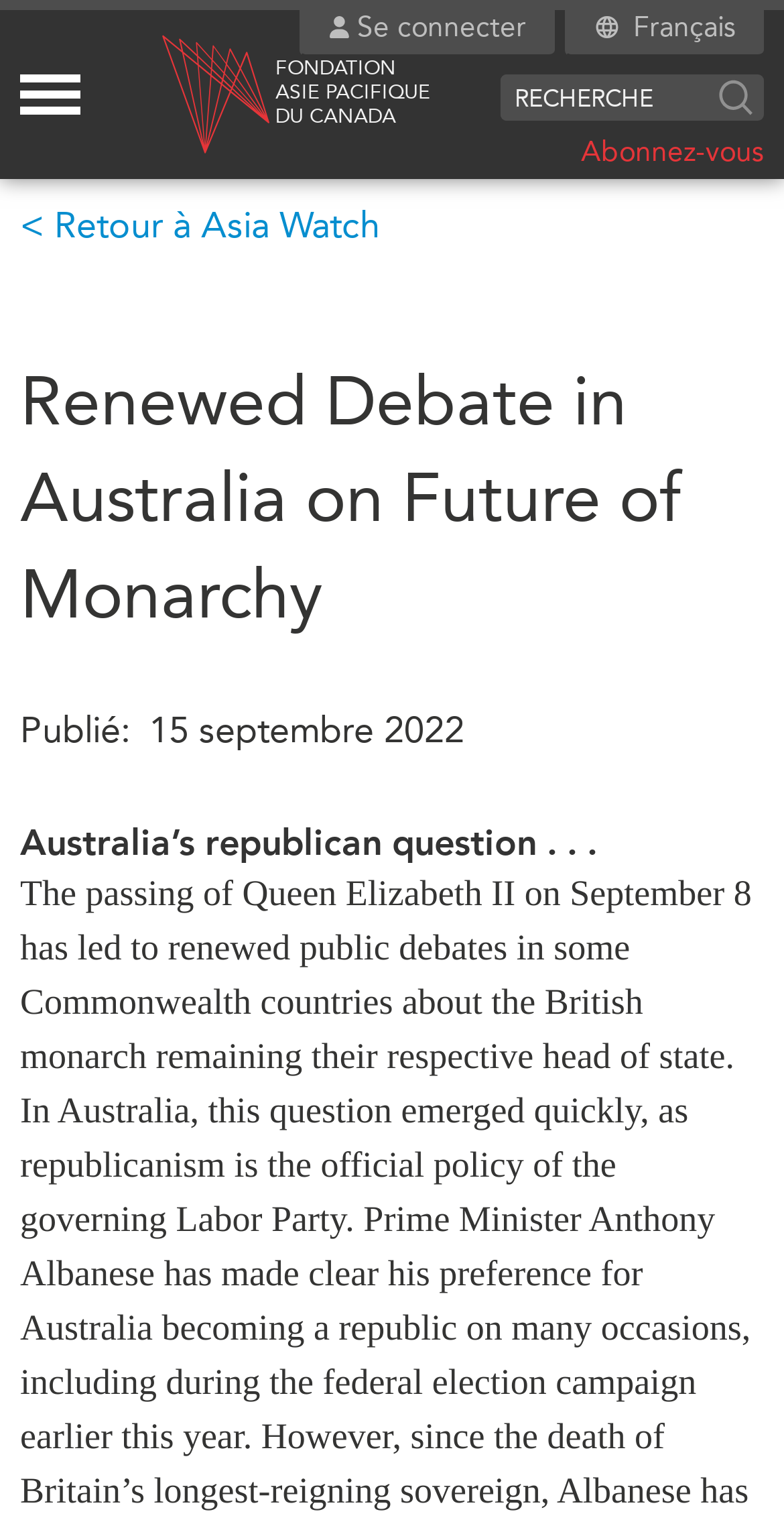What is the topic of the article?
Refer to the image and provide a concise answer in one word or phrase.

Australia’s republican question